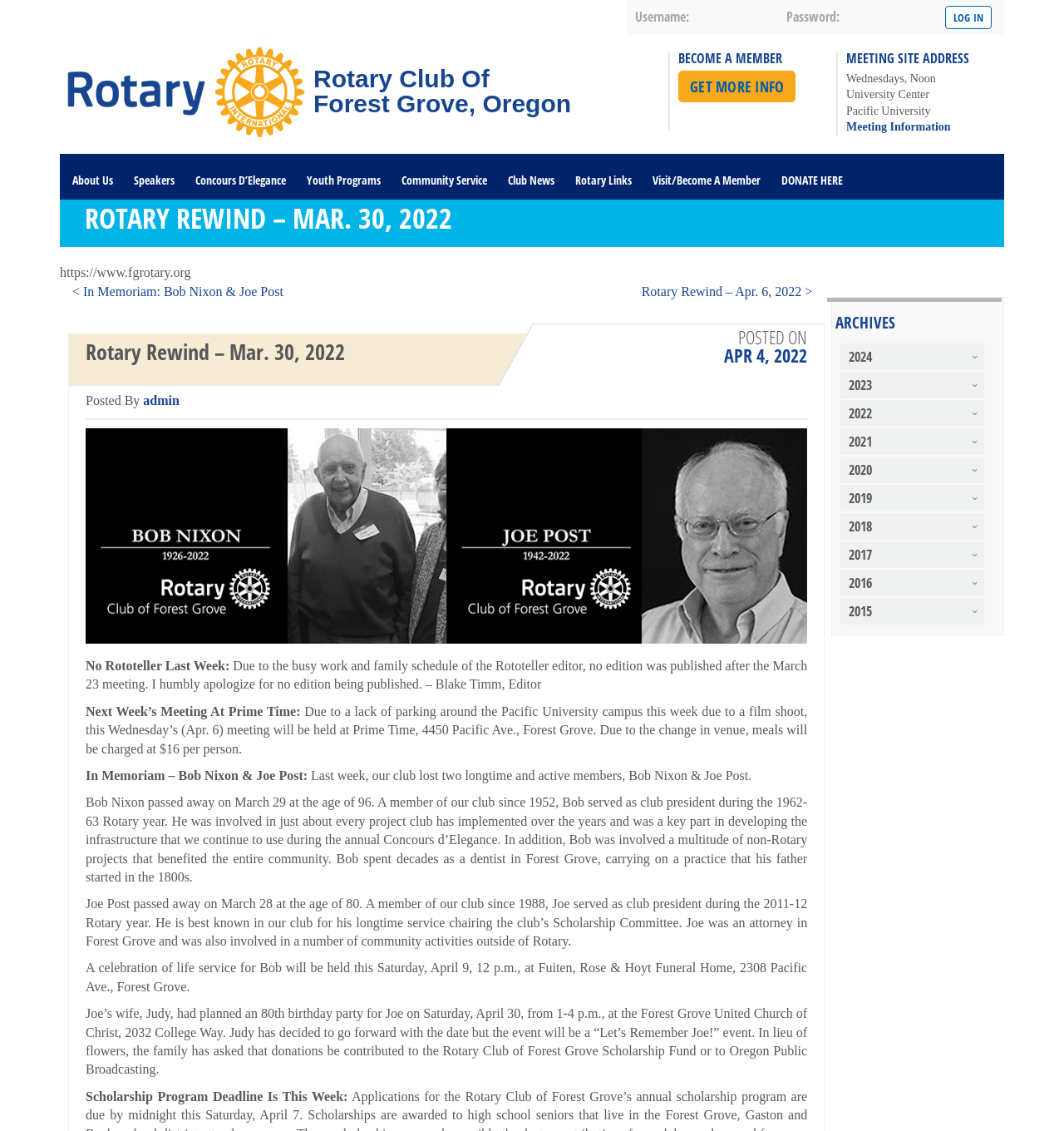Who is the editor of Rototeller?
Examine the screenshot and reply with a single word or phrase.

Blake Timm